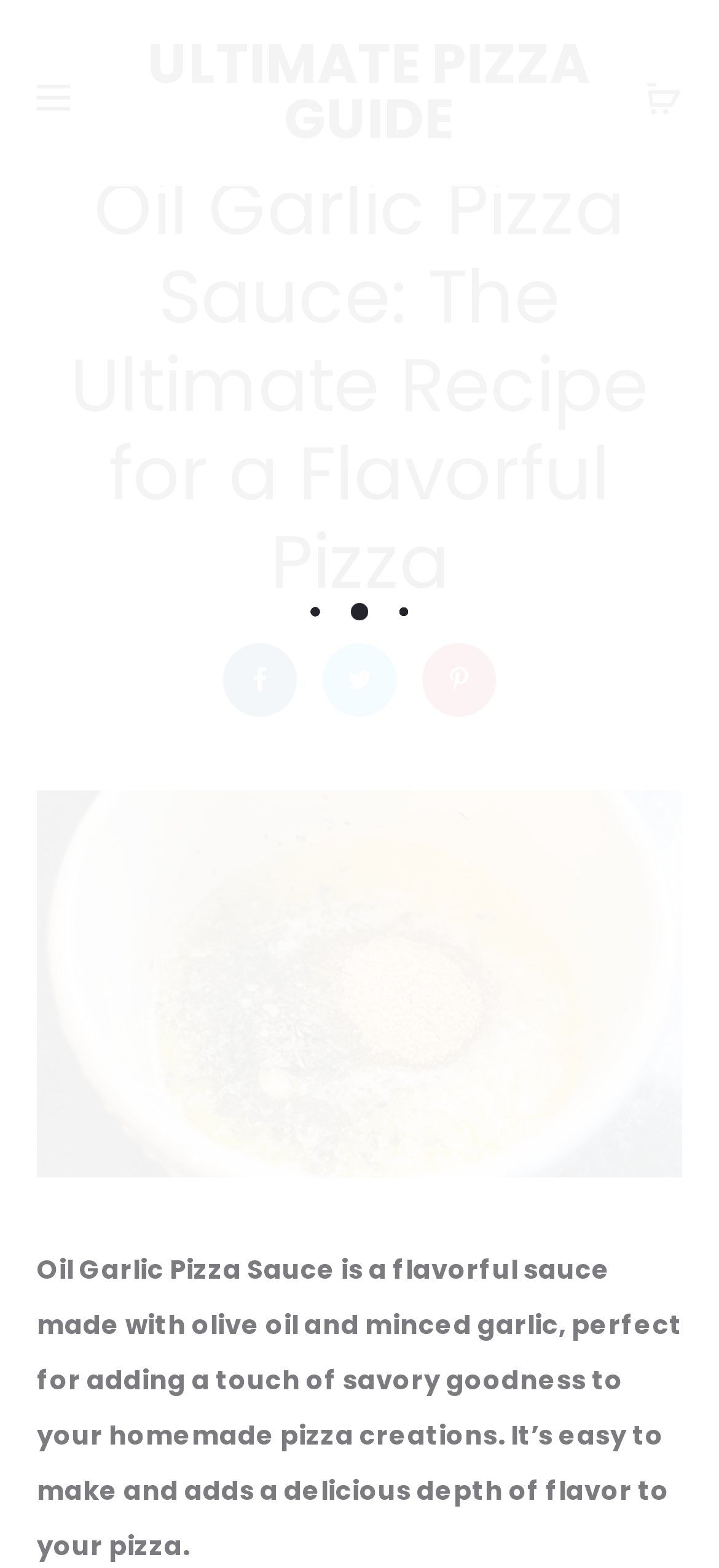Locate and provide the bounding box coordinates for the HTML element that matches this description: "ULTIMATE PIZZA GUIDE".

[0.205, 0.024, 0.821, 0.094]